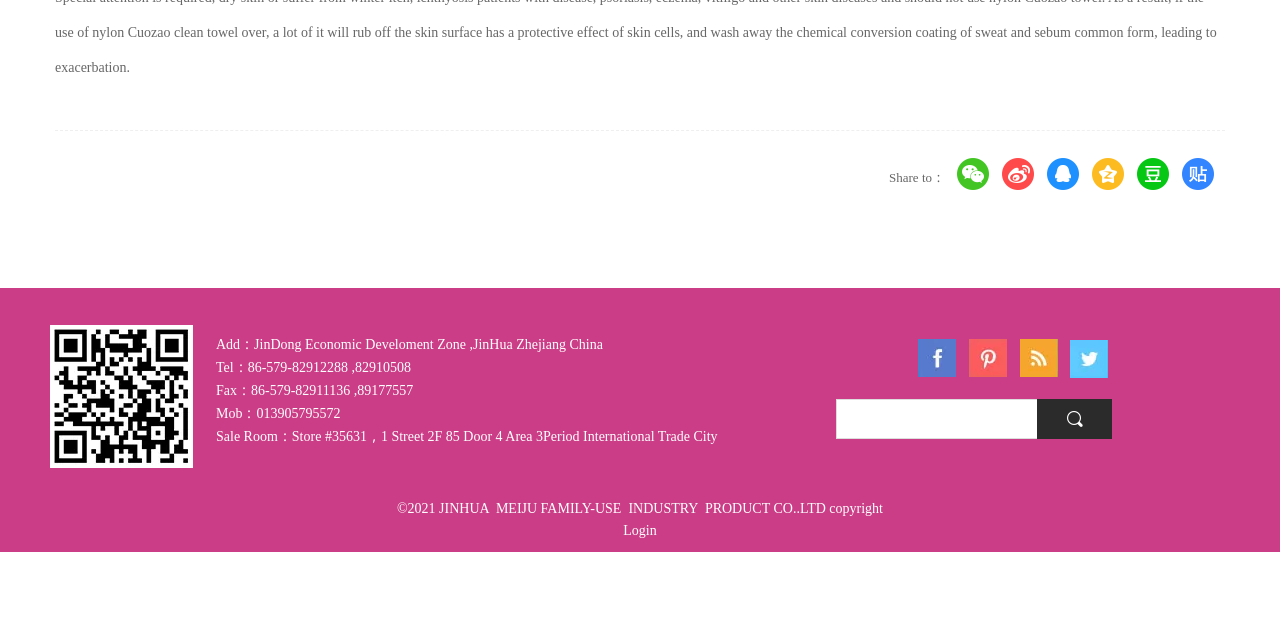Provide the bounding box coordinates of the HTML element described by the text: "title="Share to Baidu Tieba"".

[0.923, 0.247, 0.949, 0.299]